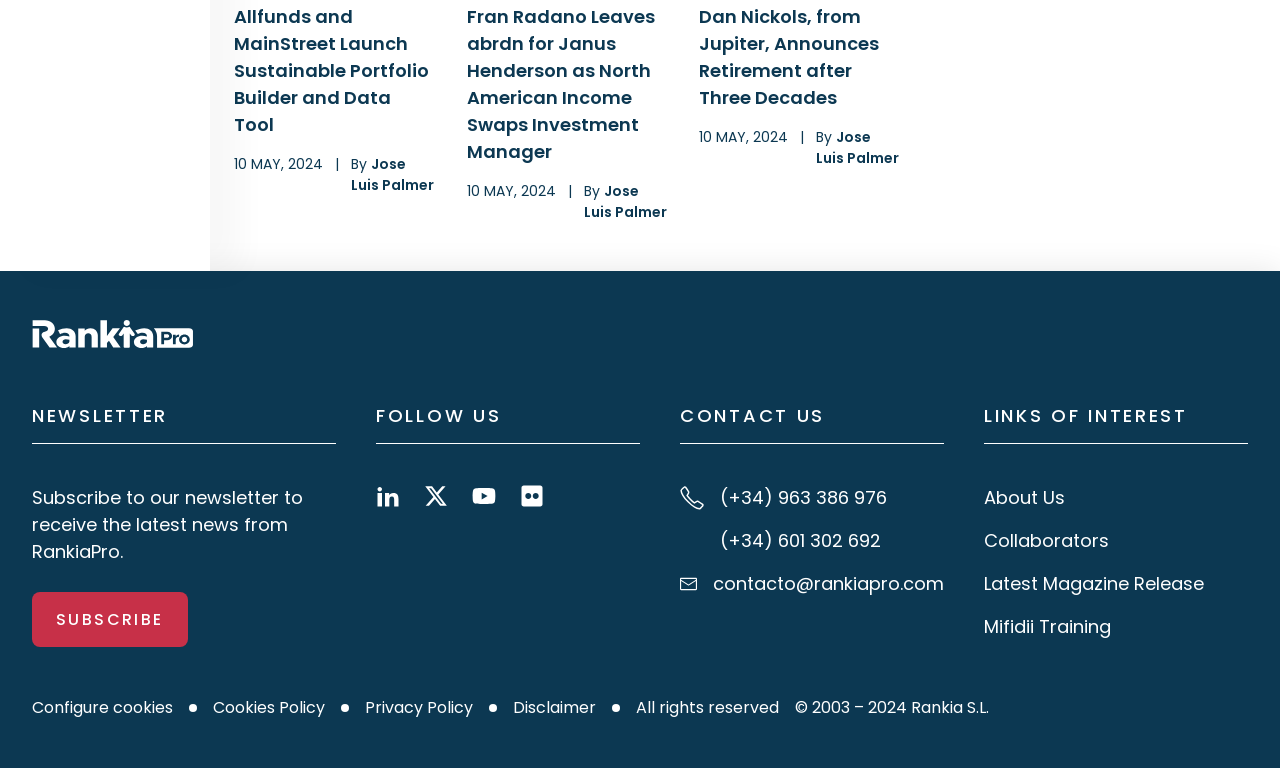Who is the author of the second news article?
Based on the visual content, answer with a single word or a brief phrase.

Jose Luis Palmer